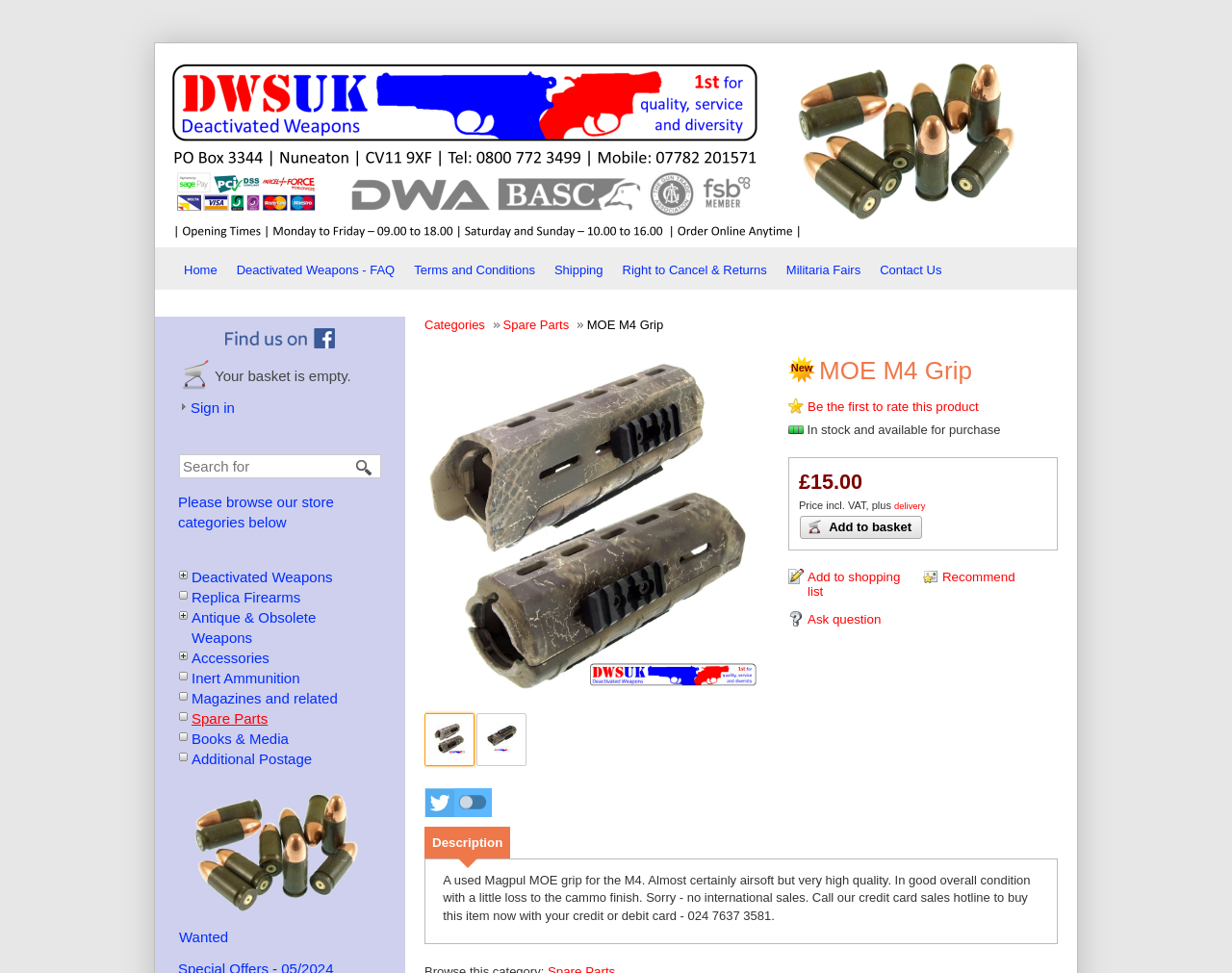Please find and give the text of the main heading on the webpage.

MOE M4 Grip